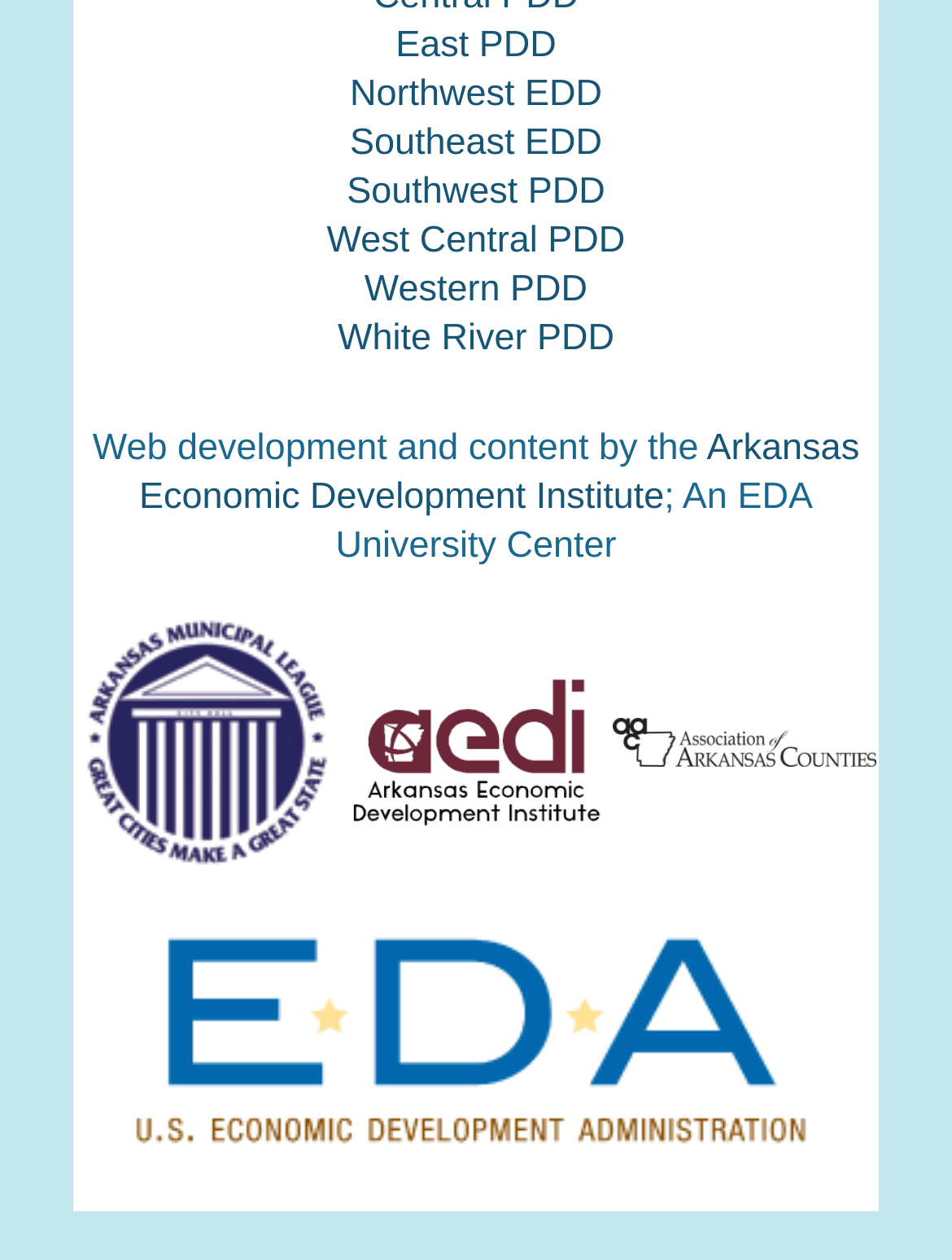Please provide a brief answer to the question using only one word or phrase: 
How many logos are displayed on the webpage?

3